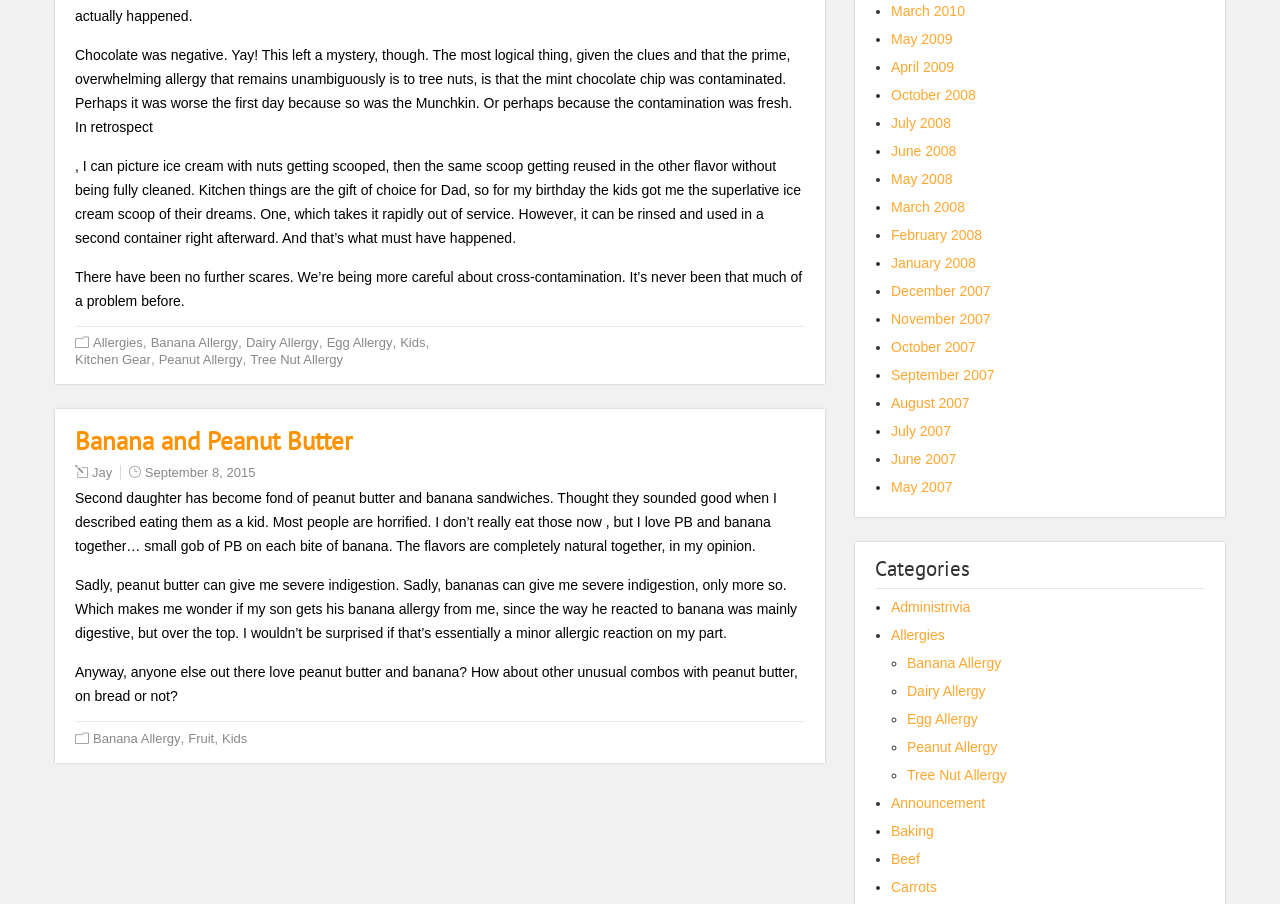What is the topic of the article?
Refer to the image and provide a detailed answer to the question.

The topic of the article can be determined by reading the content of the article, which discusses the author's experience with allergies, specifically tree nut allergy, and how it affects their daily life.